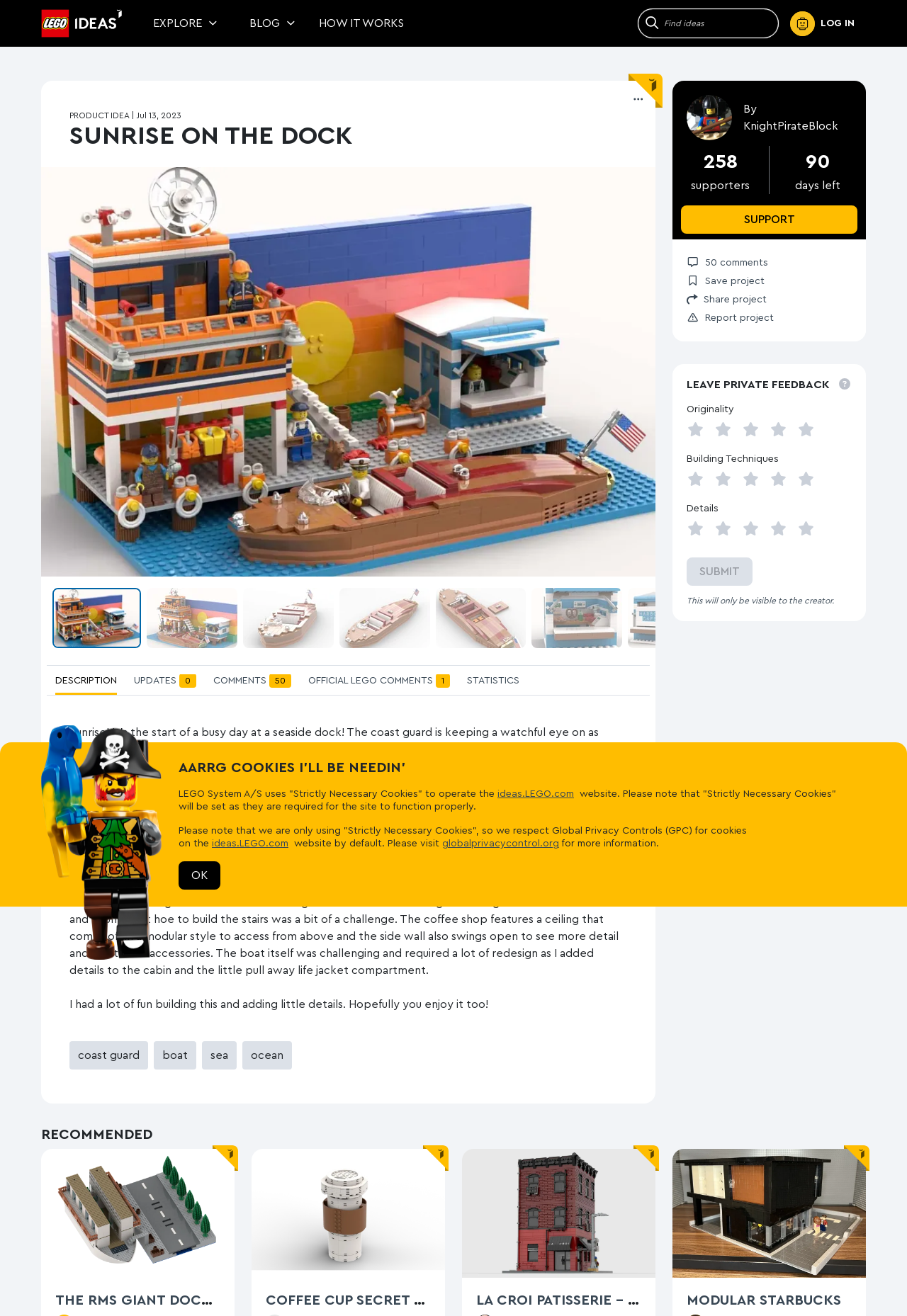Can you show the bounding box coordinates of the region to click on to complete the task described in the instruction: "View the product idea"?

[0.077, 0.093, 0.691, 0.114]